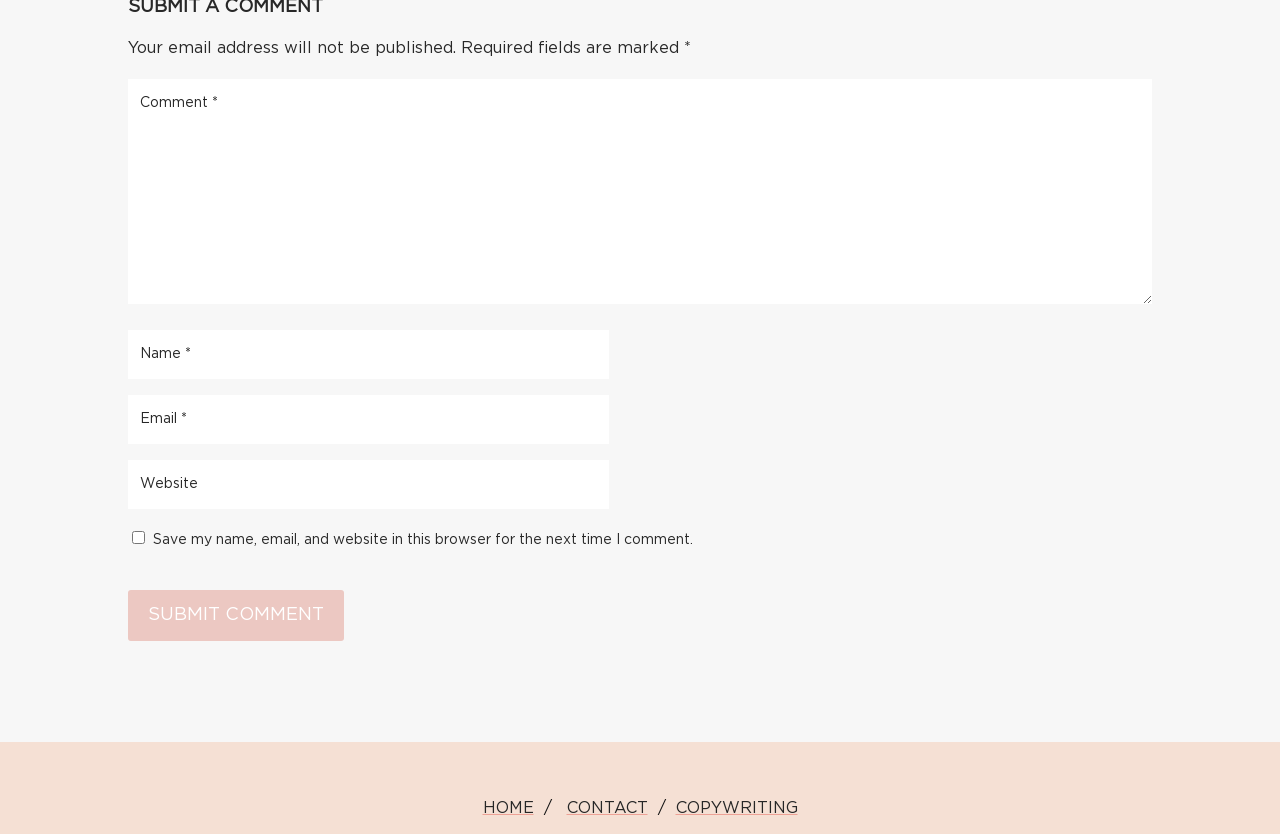Determine the coordinates of the bounding box for the clickable area needed to execute this instruction: "Type your name".

[0.1, 0.395, 0.476, 0.454]